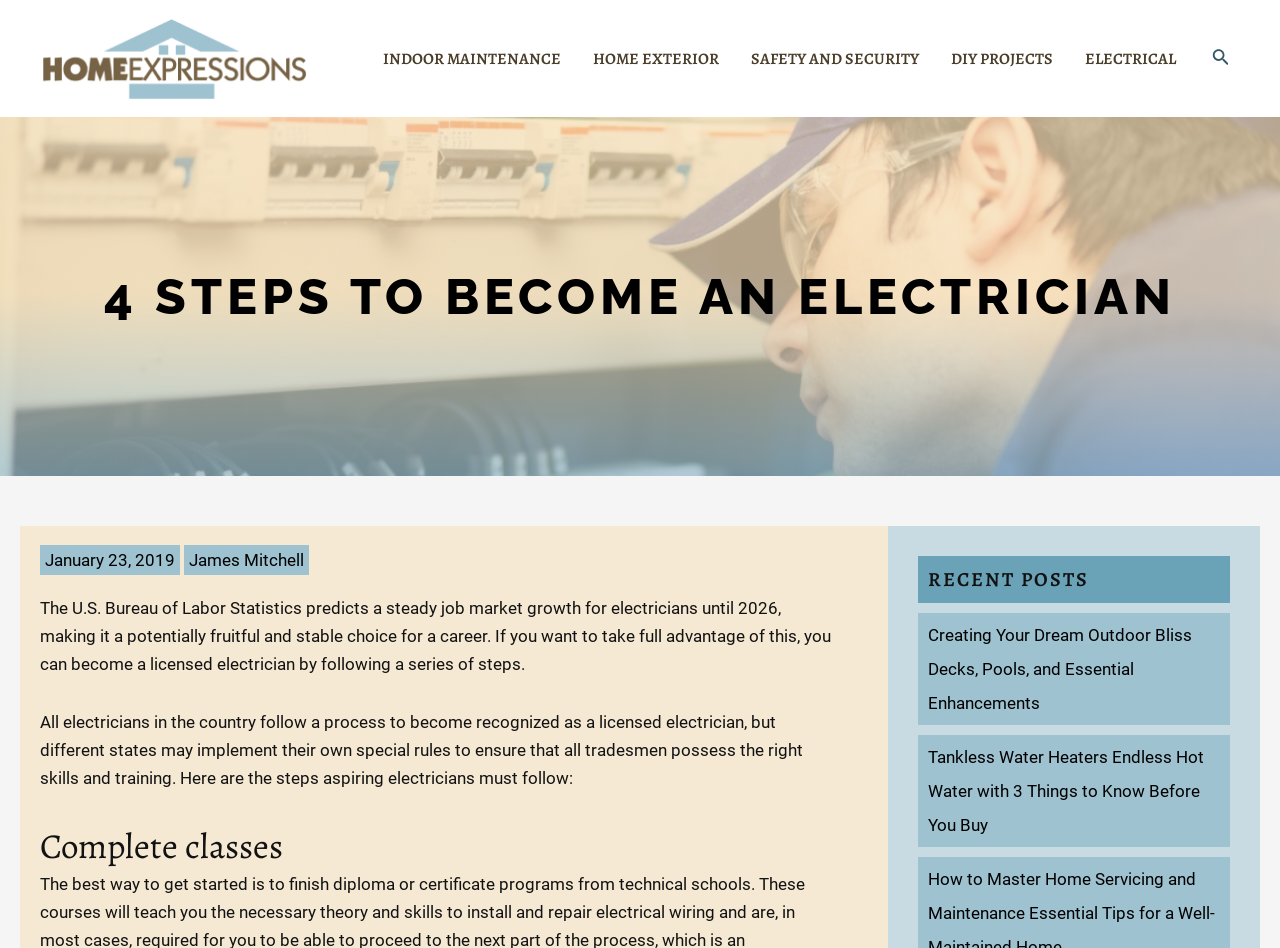Based on the provided description, "Search", find the bounding box of the corresponding UI element in the screenshot.

[0.947, 0.049, 0.961, 0.075]